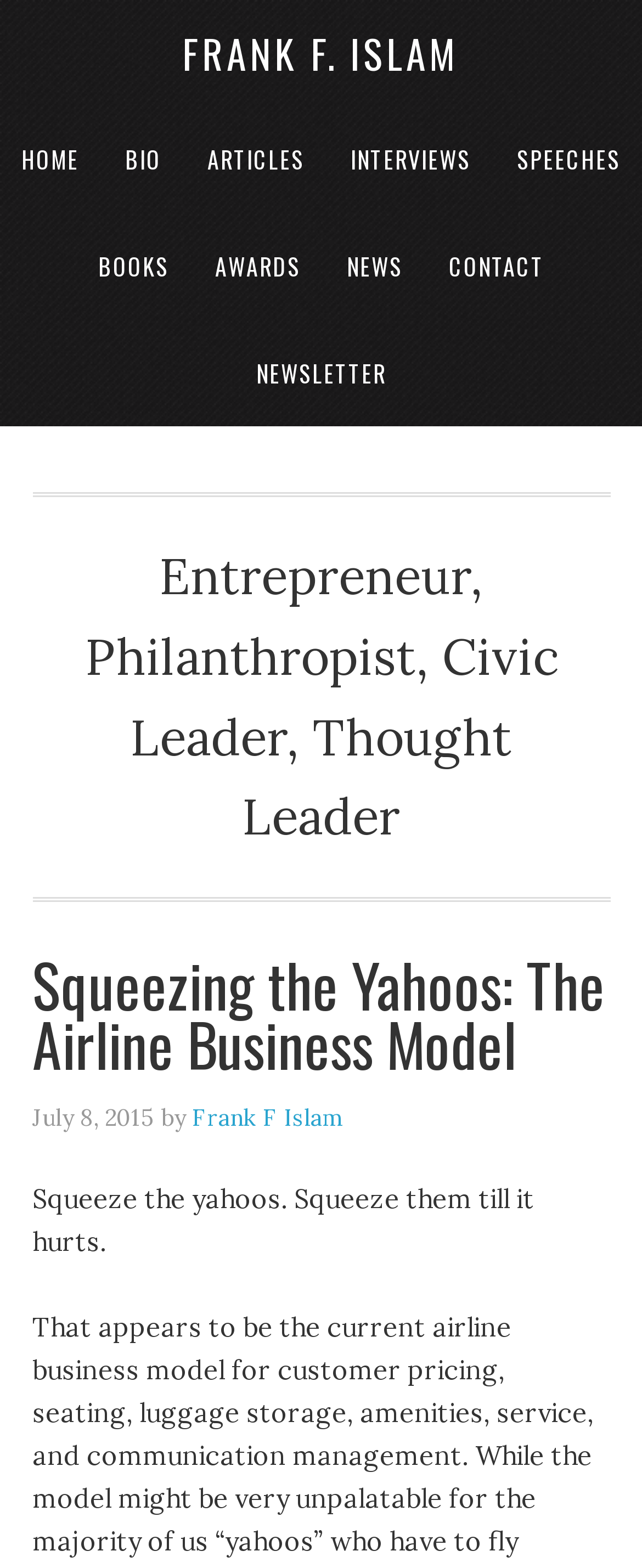Please find the bounding box coordinates of the element that you should click to achieve the following instruction: "check latest news". The coordinates should be presented as four float numbers between 0 and 1: [left, top, right, bottom].

[0.509, 0.135, 0.658, 0.204]